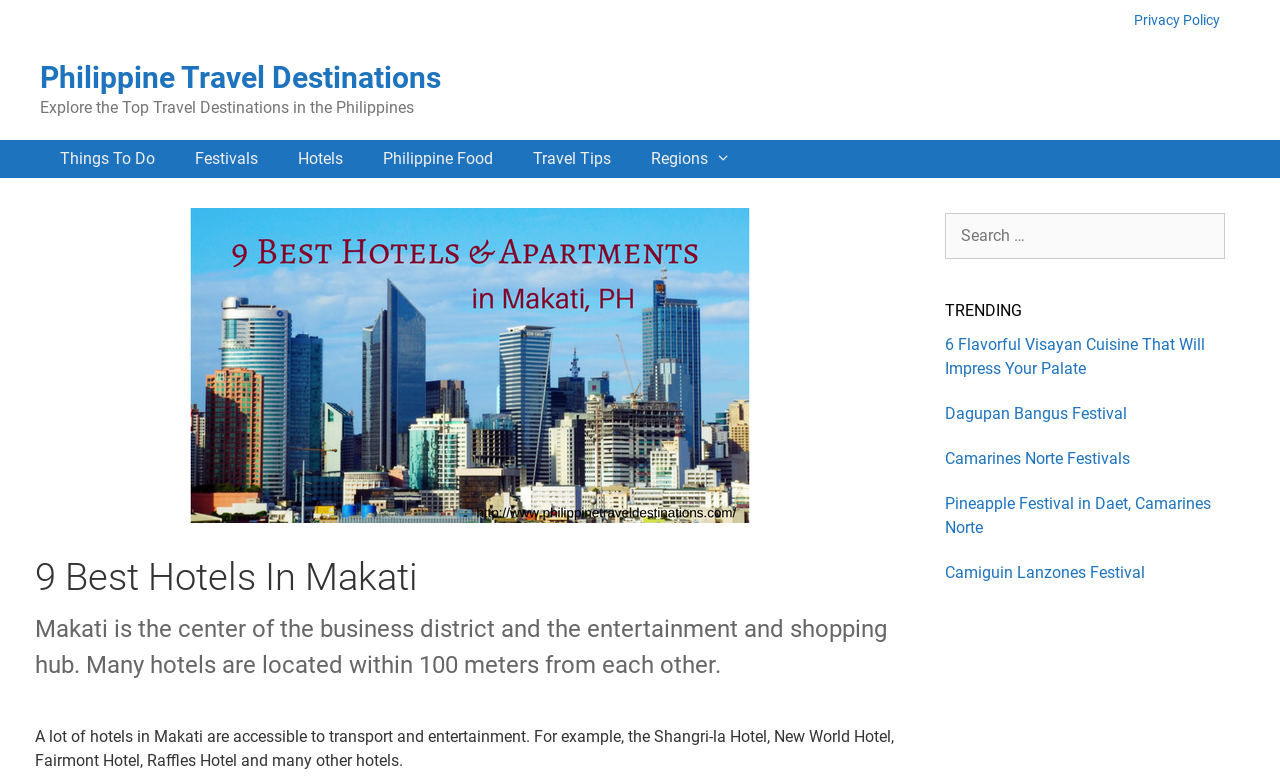Please pinpoint the bounding box coordinates for the region I should click to adhere to this instruction: "Check out the 9 Best Hotels In Makati".

[0.027, 0.71, 0.707, 0.768]